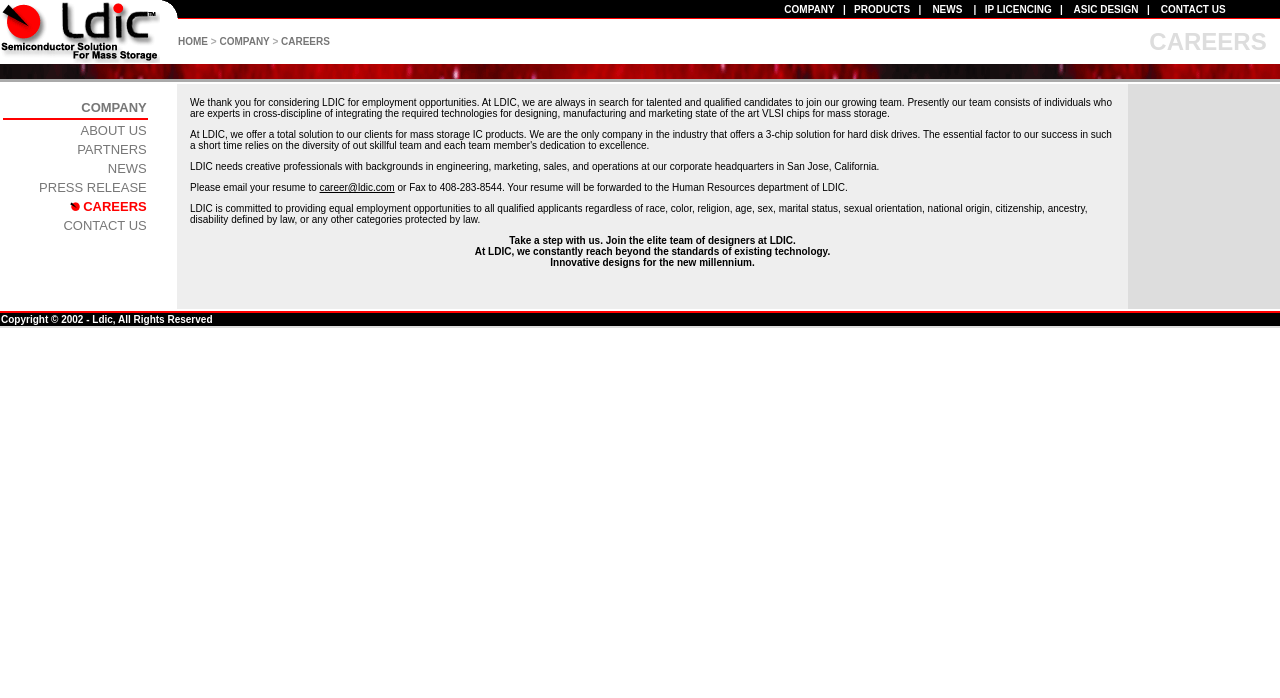Provide the bounding box coordinates of the section that needs to be clicked to accomplish the following instruction: "Explore Design."

None